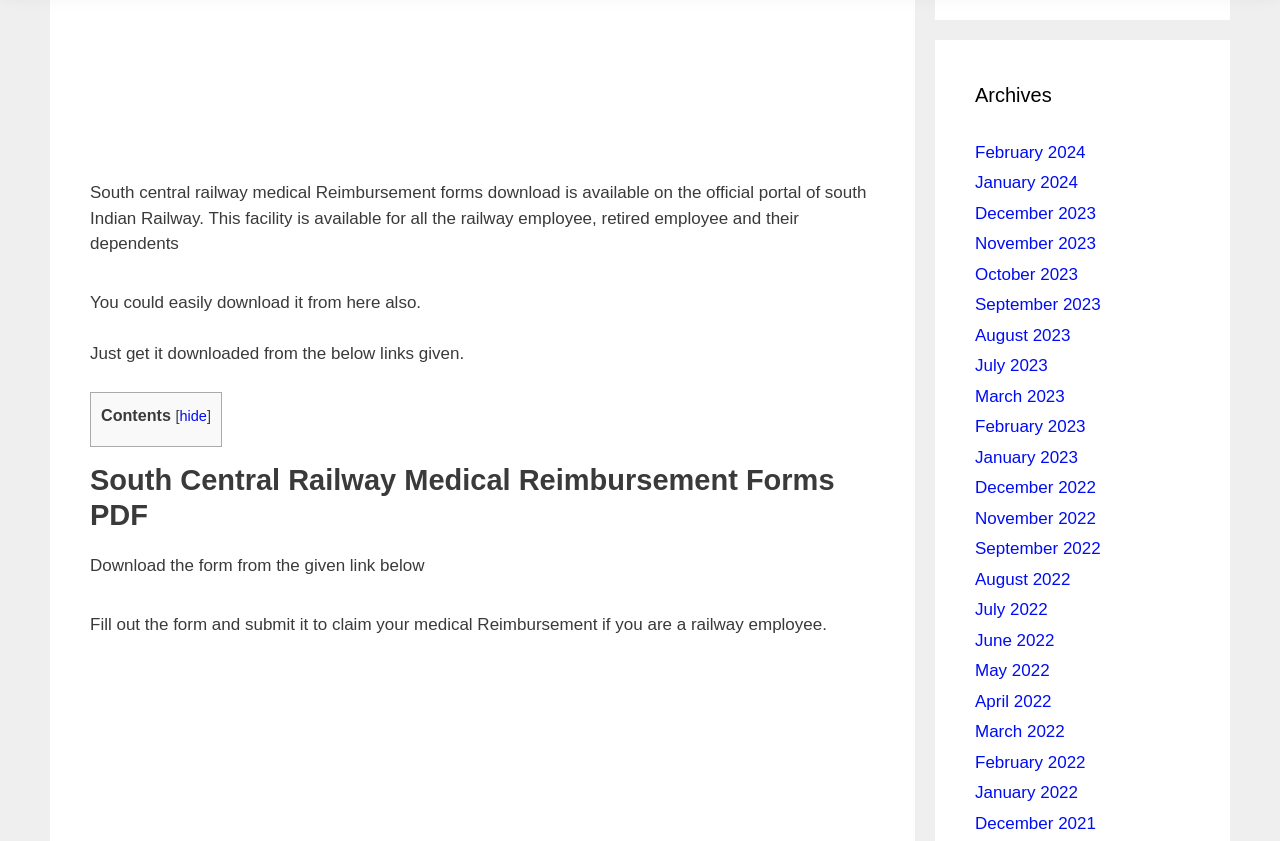Show me the bounding box coordinates of the clickable region to achieve the task as per the instruction: "view archives".

[0.762, 0.095, 0.93, 0.13]